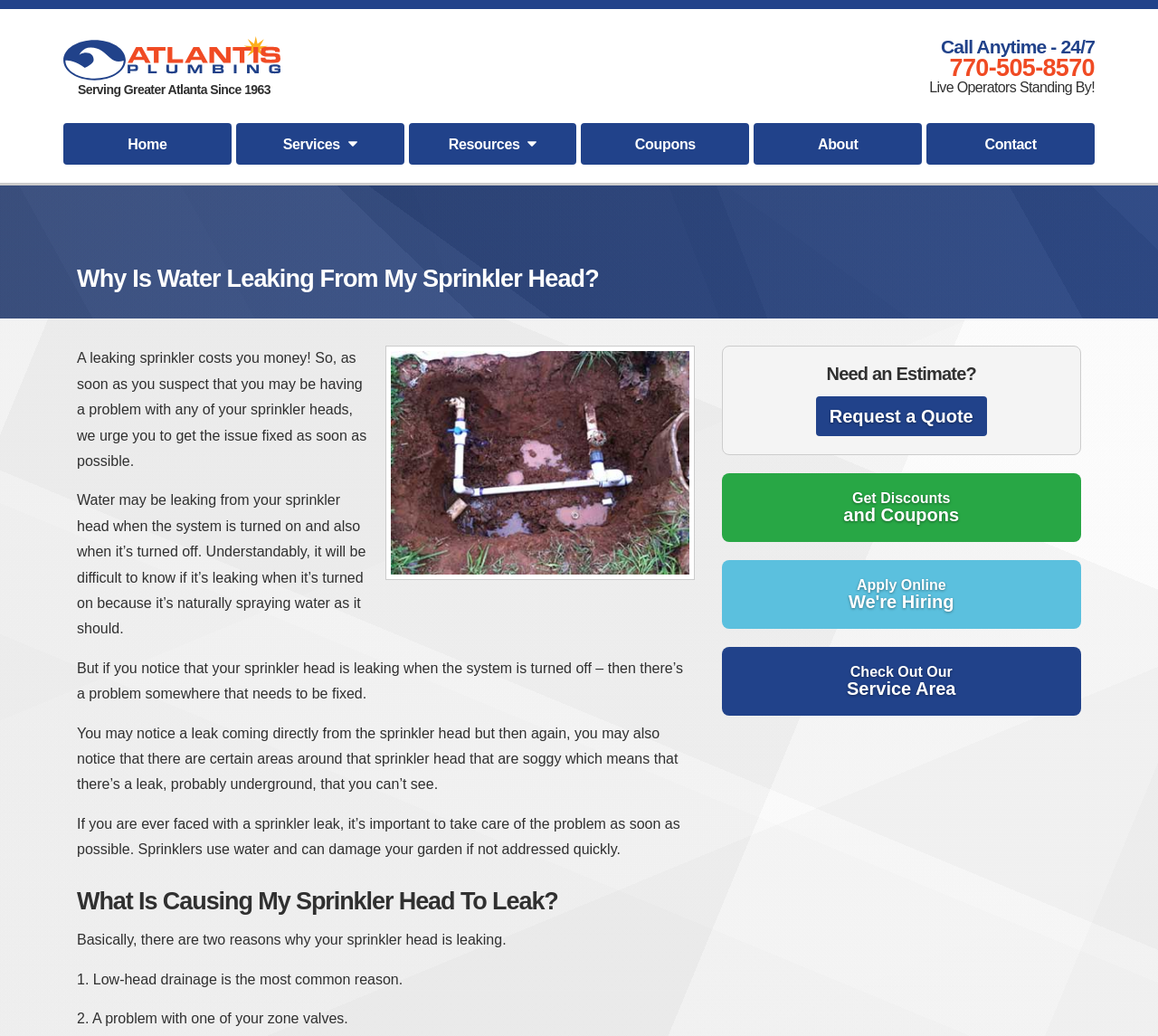Determine the bounding box coordinates of the clickable element to complete this instruction: "Click the 'Atlantis Plumbing' link". Provide the coordinates in the format of four float numbers between 0 and 1, [left, top, right, bottom].

[0.055, 0.035, 0.242, 0.077]